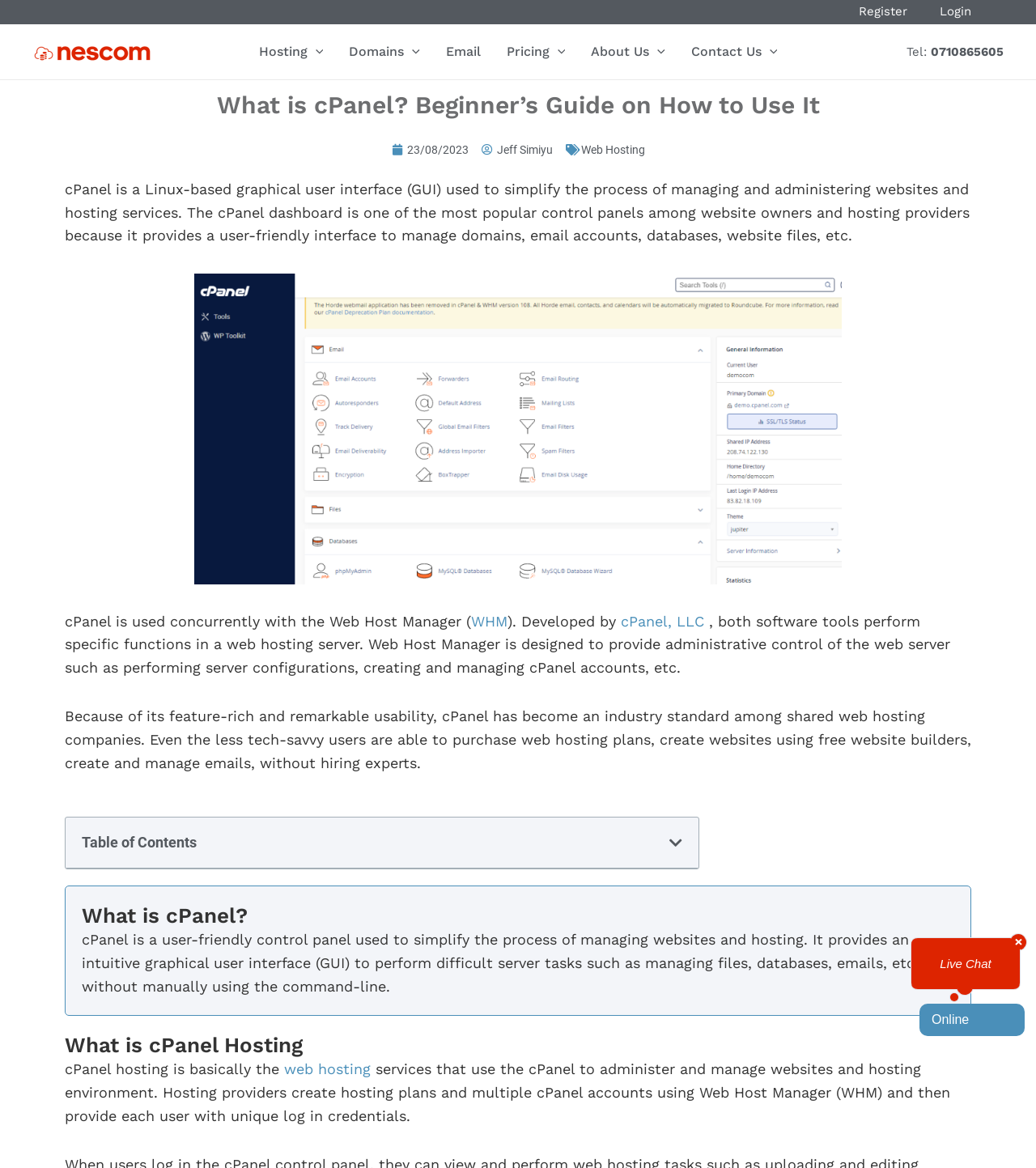Provide the bounding box coordinates for the UI element that is described by this text: "Domains". The coordinates should be in the form of four float numbers between 0 and 1: [left, top, right, bottom].

[0.324, 0.027, 0.418, 0.062]